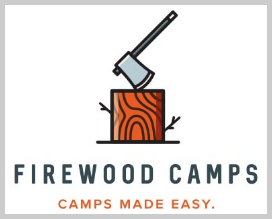What is the font style of the text 'FIREWOOD CAMPS'?
Provide a concise answer using a single word or phrase based on the image.

bold, modern